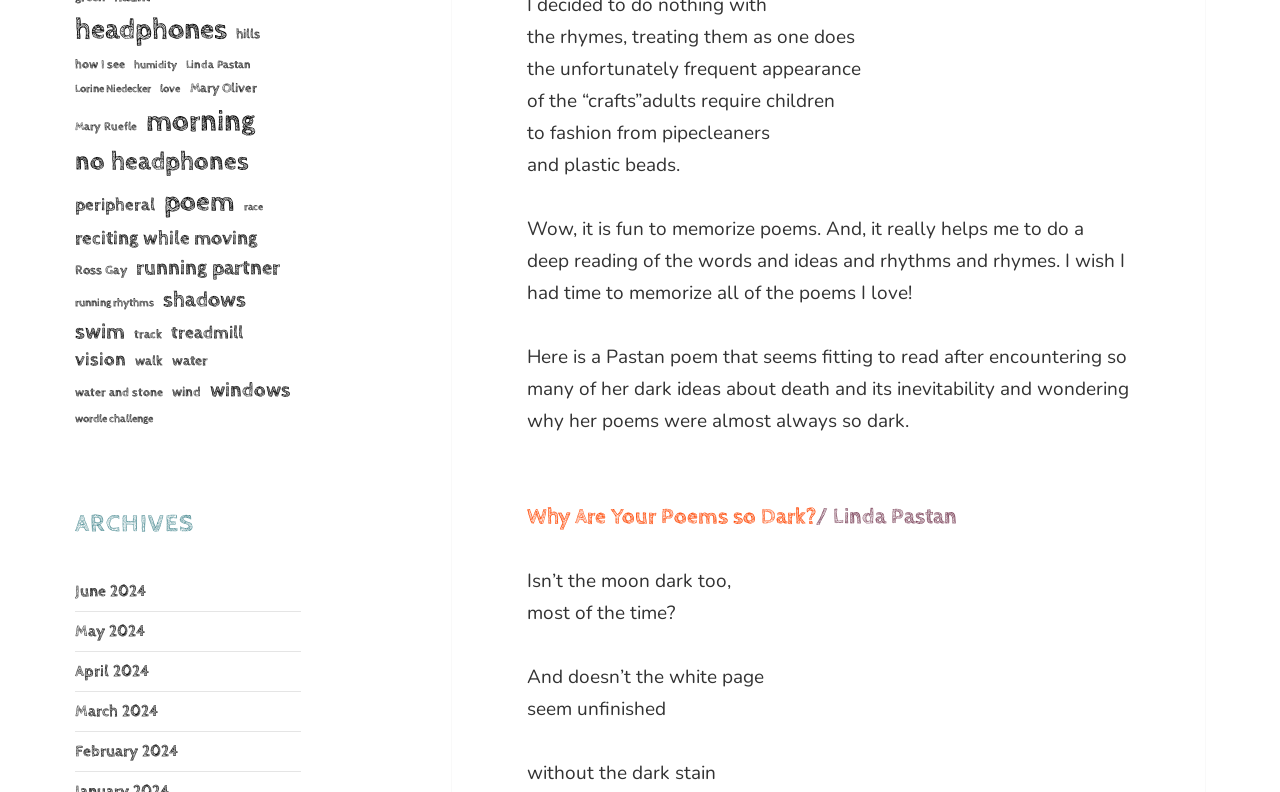Pinpoint the bounding box coordinates of the clickable element to carry out the following instruction: "read 'Why Are Your Poems so Dark?'."

[0.412, 0.636, 0.638, 0.669]